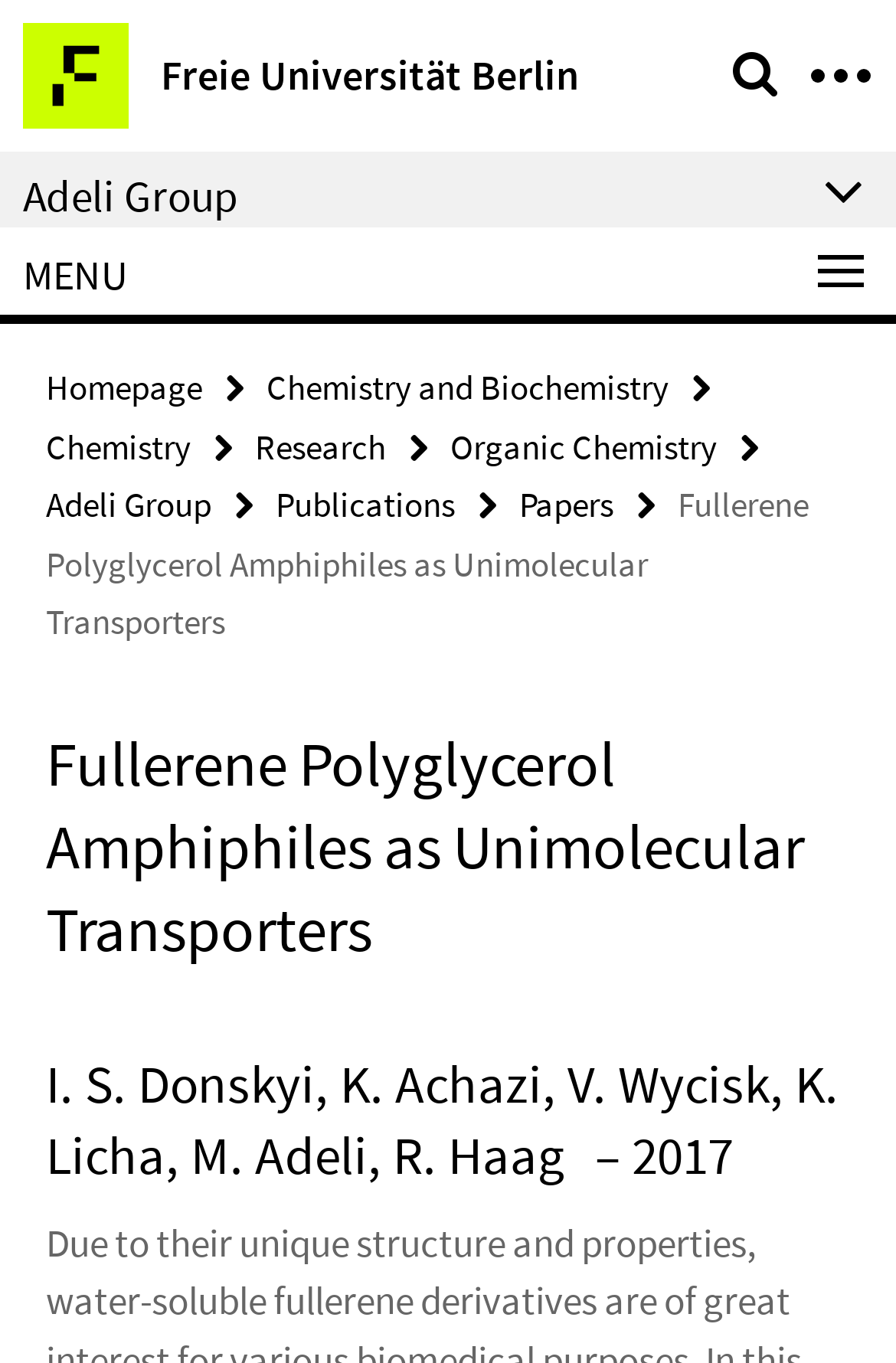Please identify the bounding box coordinates of the area that needs to be clicked to fulfill the following instruction: "view Chemistry and Biochemistry."

[0.297, 0.268, 0.746, 0.3]